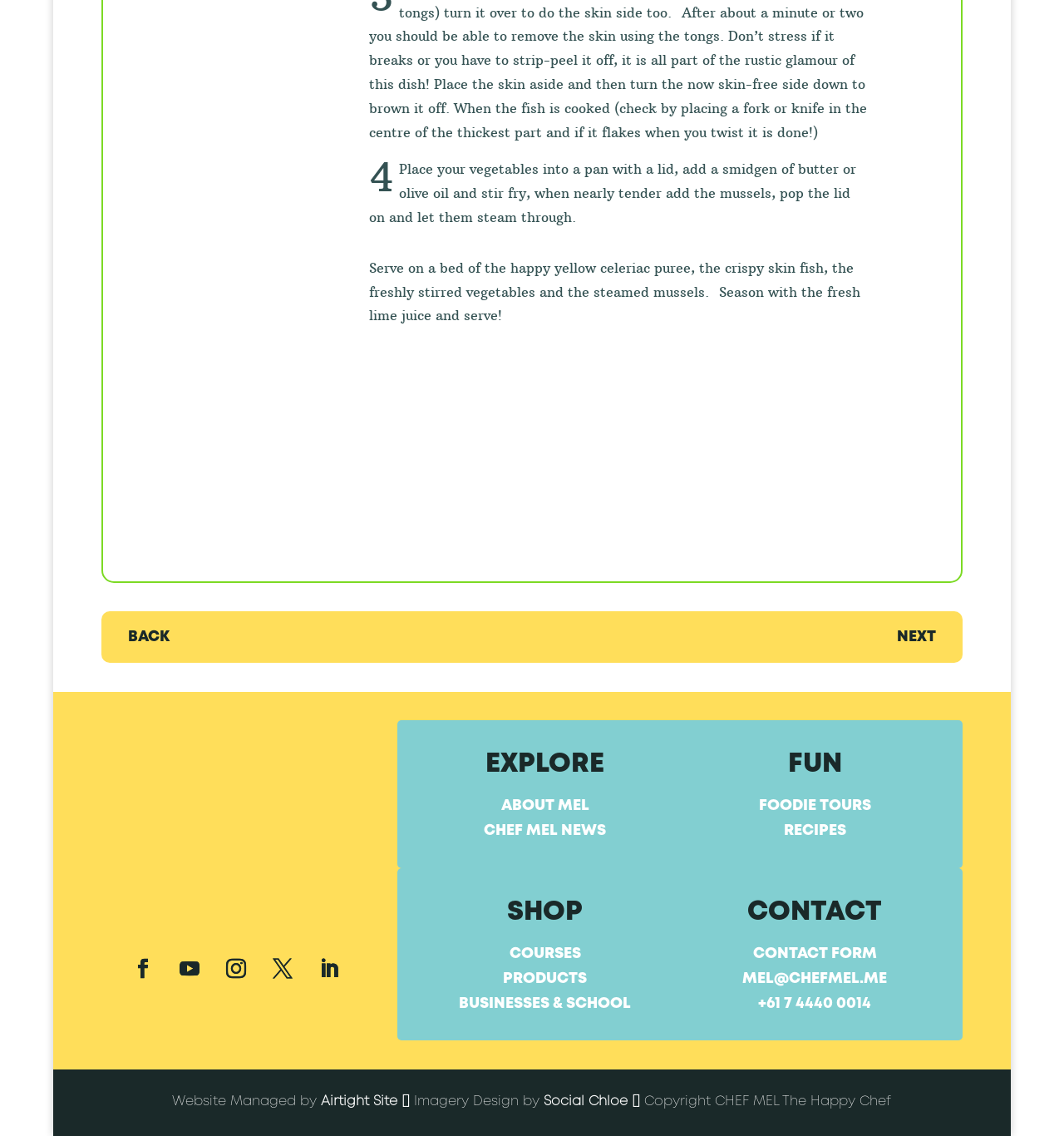Predict the bounding box coordinates of the area that should be clicked to accomplish the following instruction: "Explore 'FOODIE TOURS'". The bounding box coordinates should consist of four float numbers between 0 and 1, i.e., [left, top, right, bottom].

[0.713, 0.704, 0.819, 0.715]